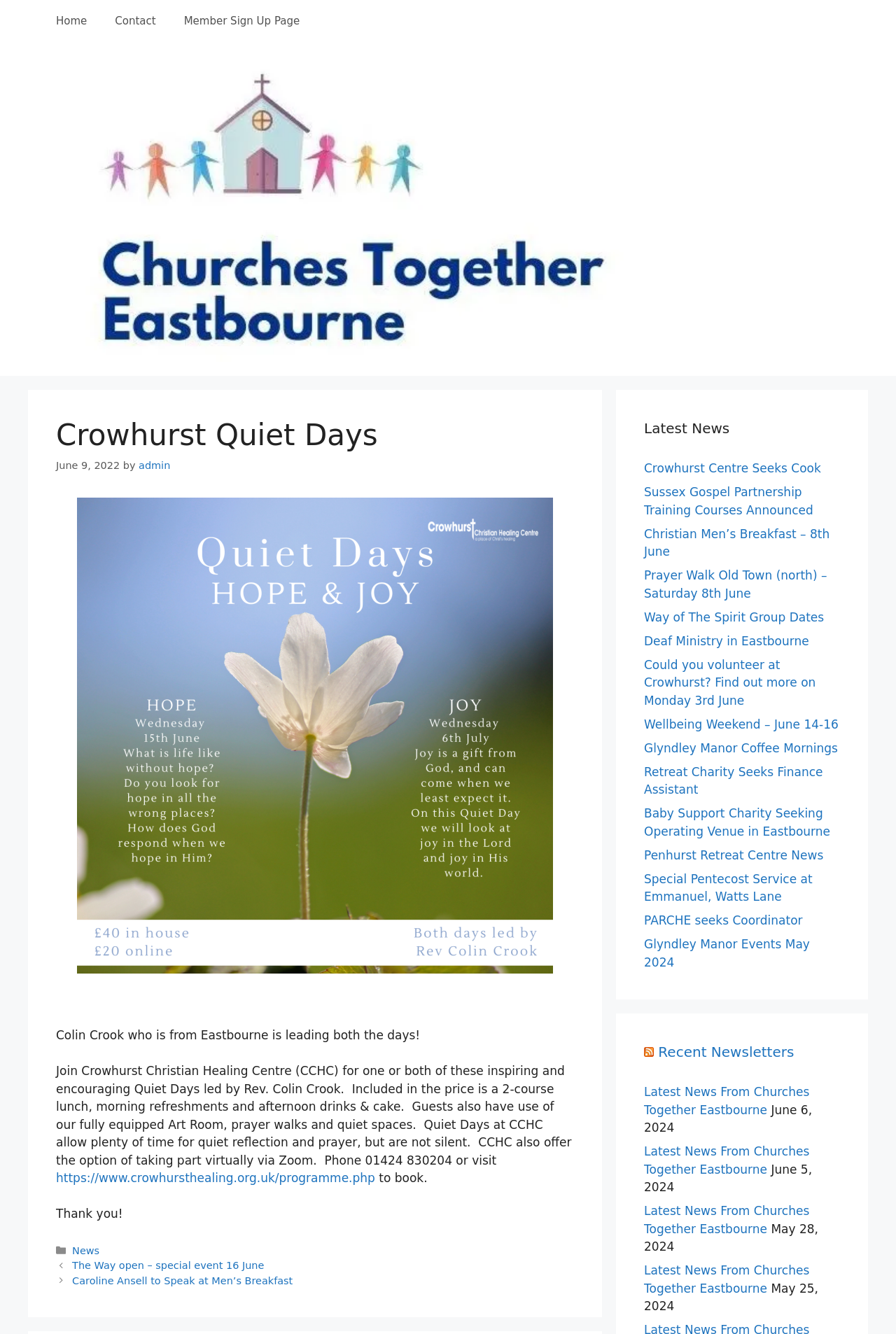Determine the bounding box coordinates of the UI element described by: "Recent Newsletters".

[0.735, 0.782, 0.886, 0.795]